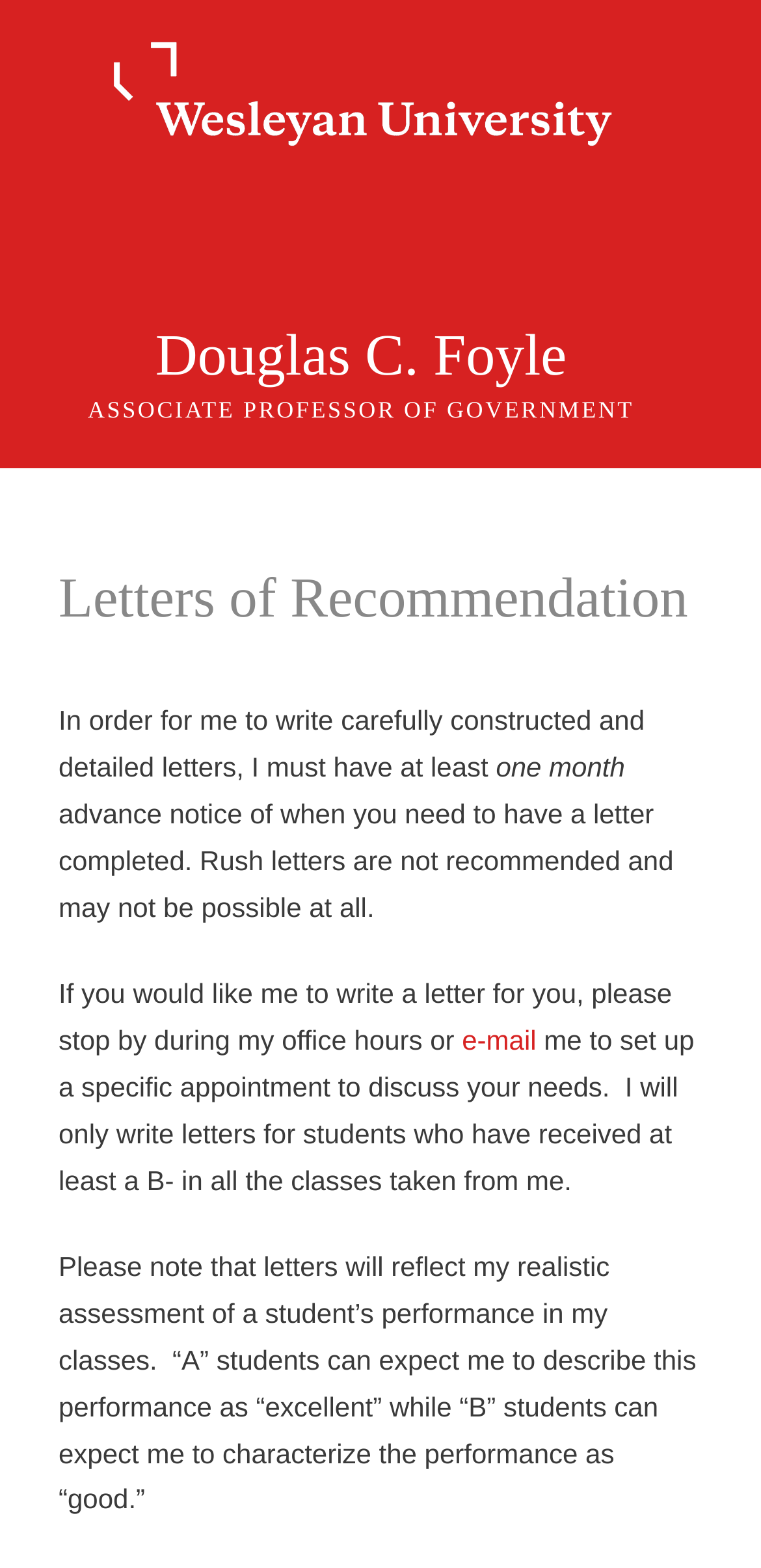Provide the bounding box coordinates of the UI element that matches the description: "Douglas C. Foyle".

[0.204, 0.206, 0.745, 0.247]